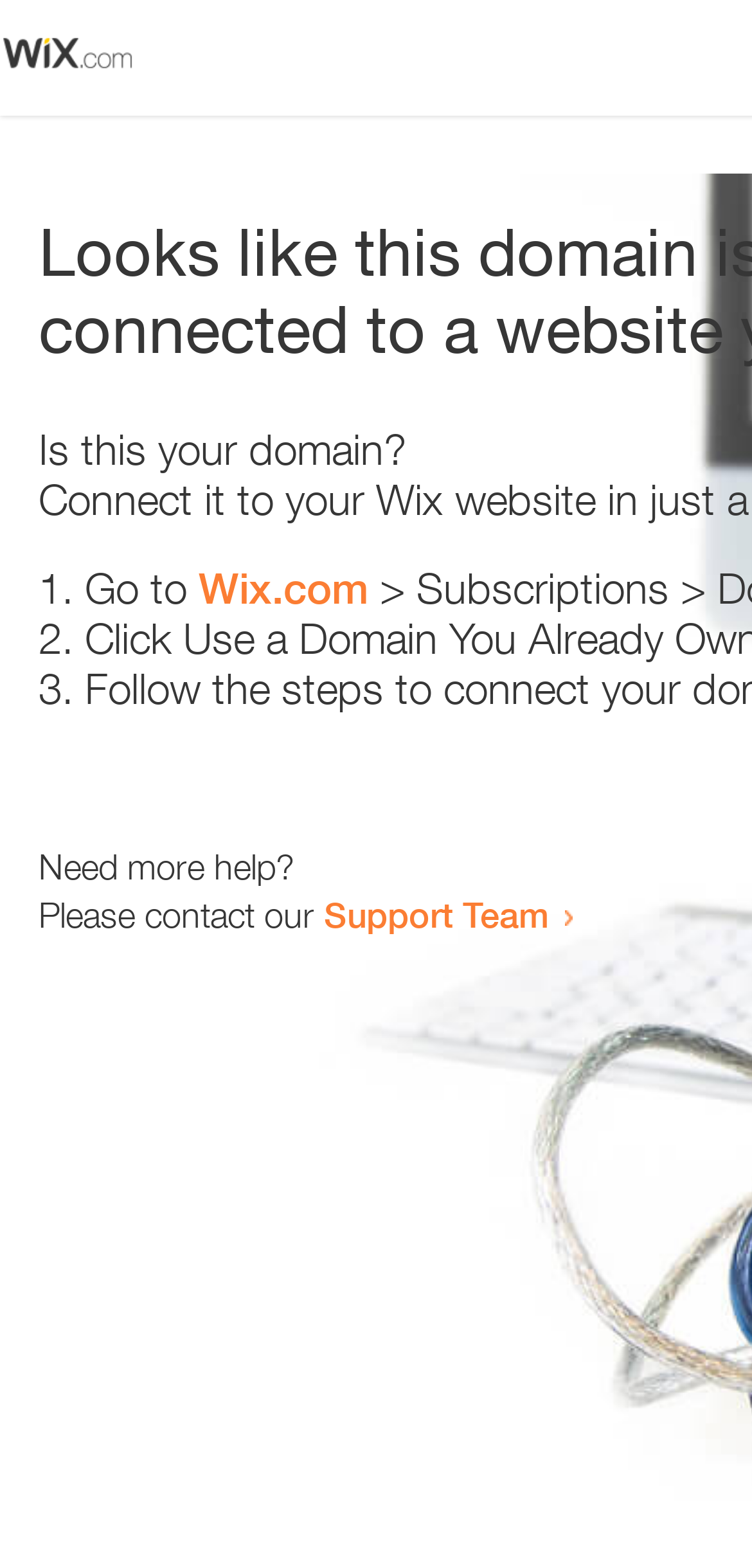Please extract the title of the webpage.

Looks like this domain isn't
connected to a website yet